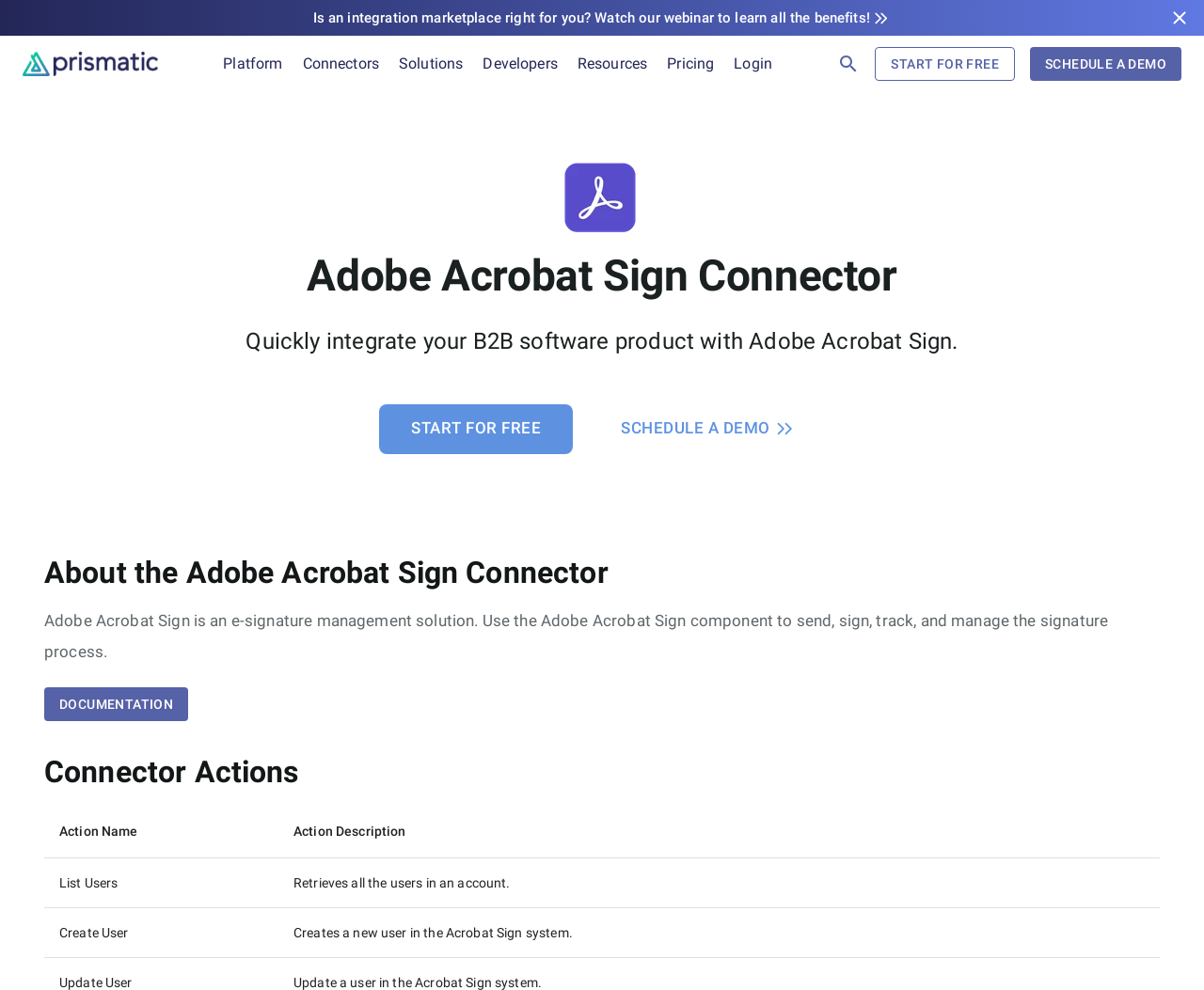Show the bounding box coordinates for the element that needs to be clicked to execute the following instruction: "Watch the webinar to learn about integration marketplaces". Provide the coordinates in the form of four float numbers between 0 and 1, i.e., [left, top, right, bottom].

[0.254, 0.008, 0.746, 0.028]